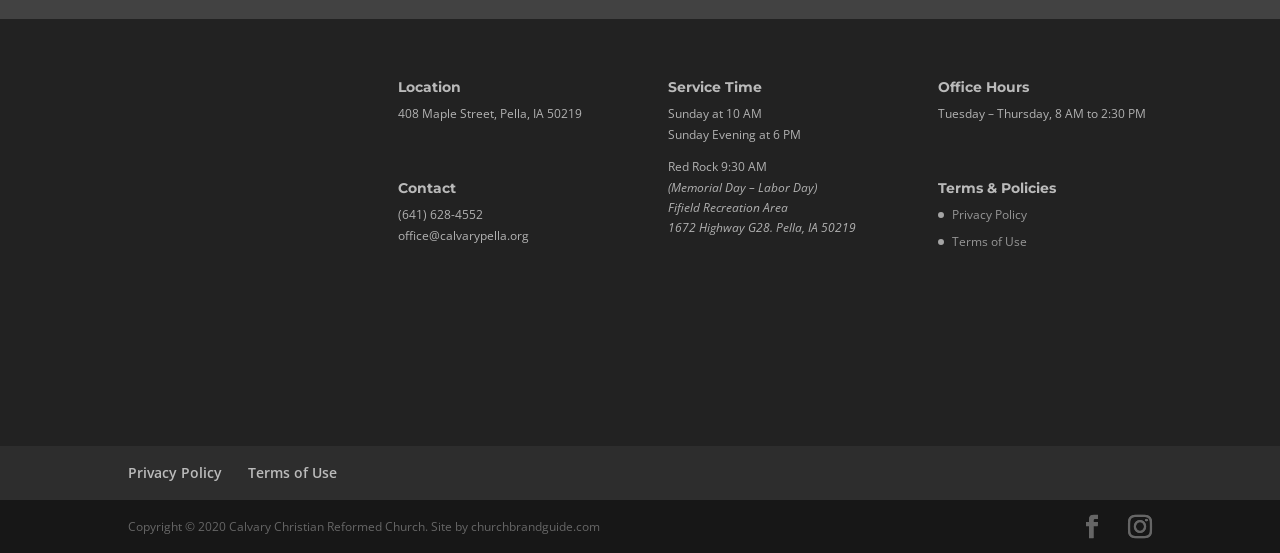What is the address of Calvary Christian Reformed Church?
Please give a detailed and thorough answer to the question, covering all relevant points.

The address can be found under the 'Location' heading, which is located at the top-left section of the webpage. The StaticText element with ID 210 contains the address information.